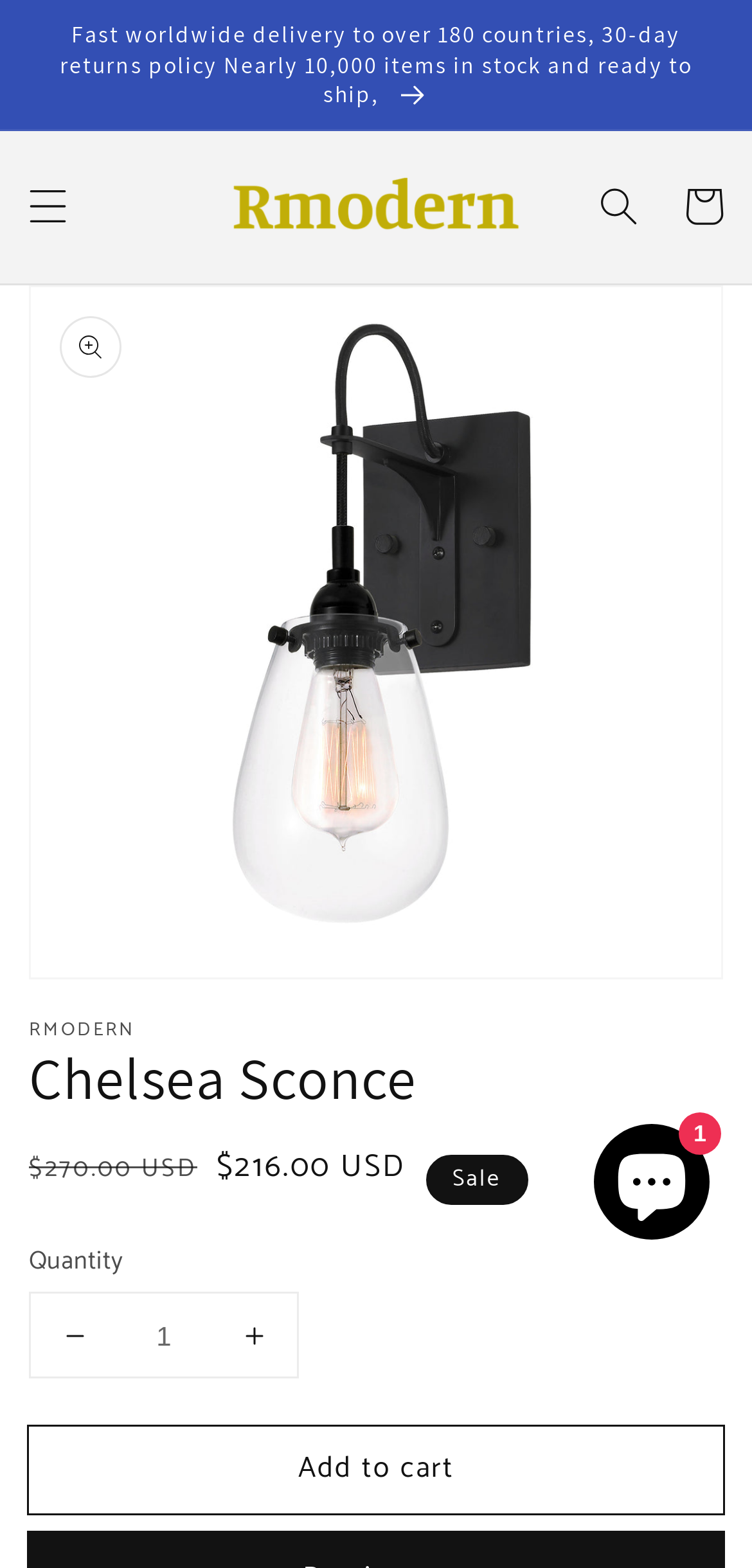What is the name of the product?
Please answer the question with a detailed and comprehensive explanation.

The name of the product can be found in the heading element on the webpage, which is 'Chelsea Sconce'.